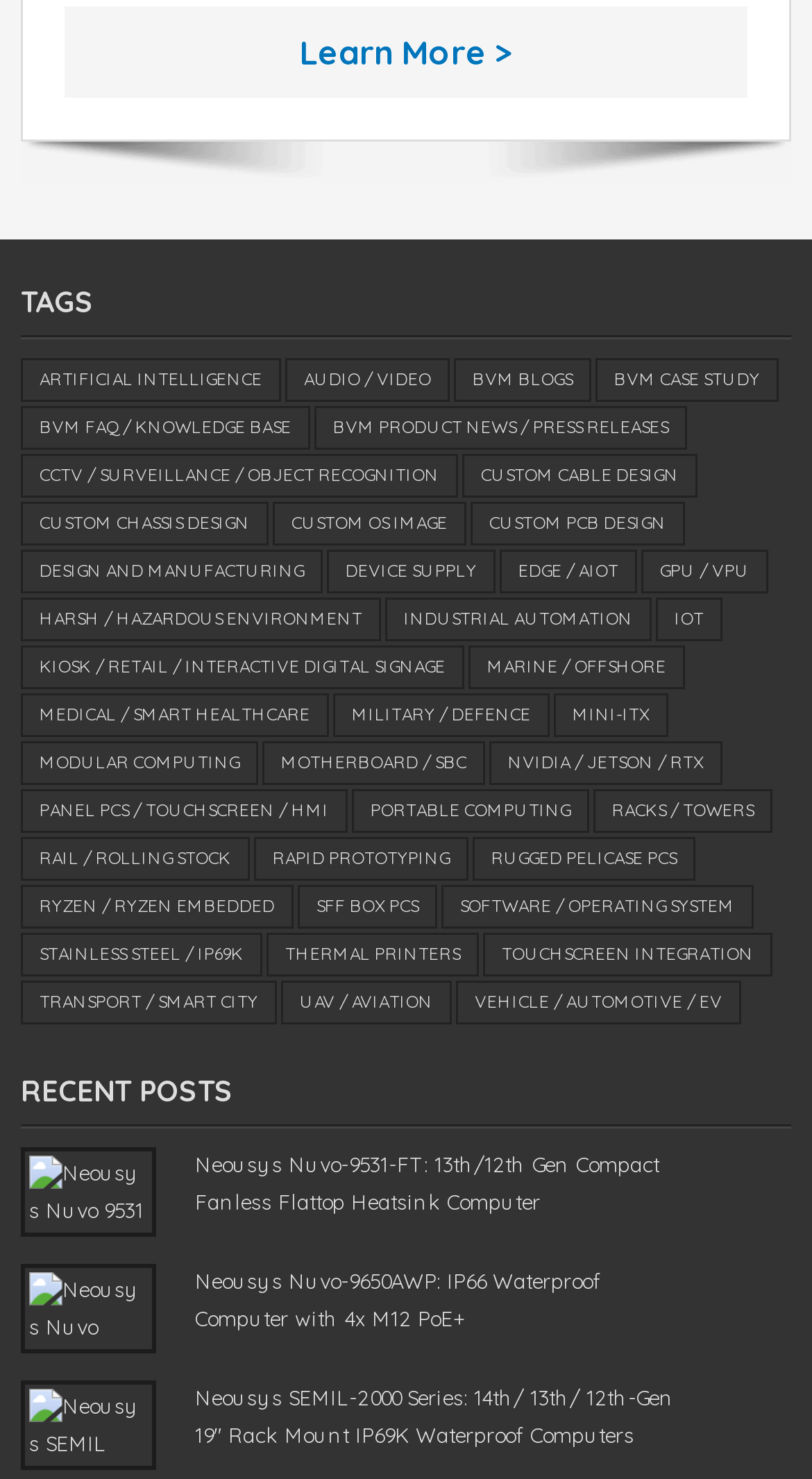Can you specify the bounding box coordinates for the region that should be clicked to fulfill this instruction: "View TAGS".

[0.026, 0.19, 0.974, 0.228]